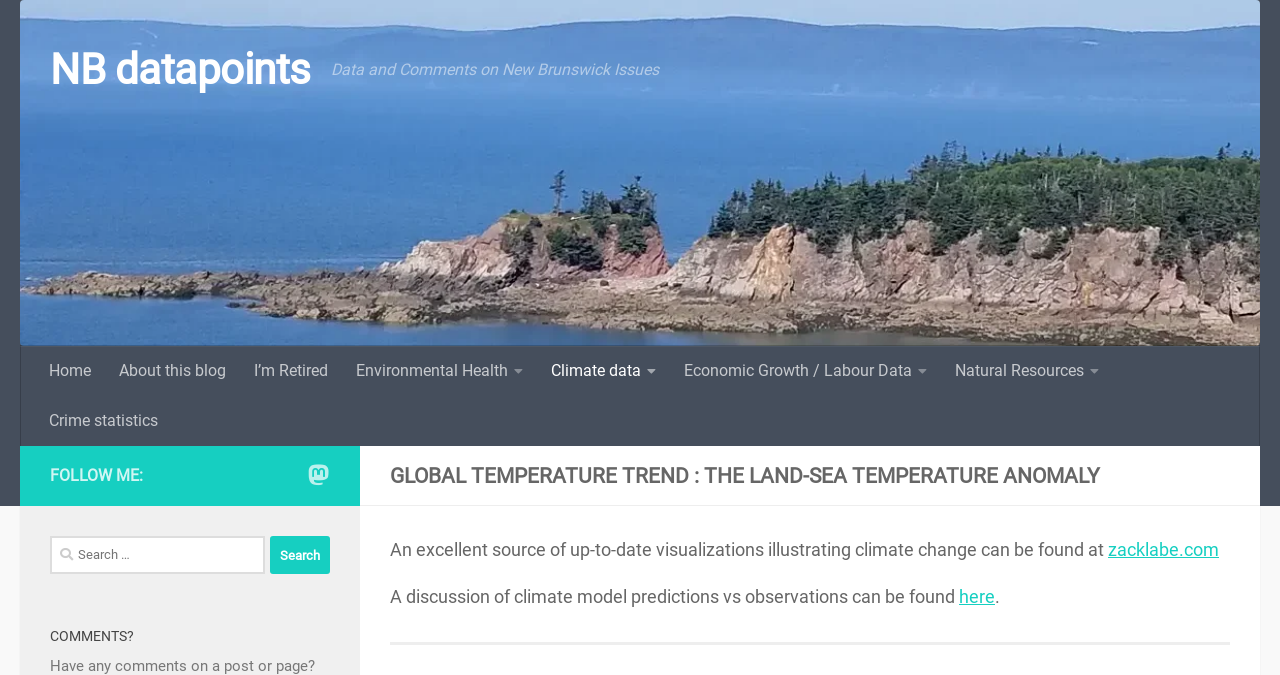Respond to the following question with a brief word or phrase:
What is the purpose of the 'FOLLOW ME:' section?

Follow the author